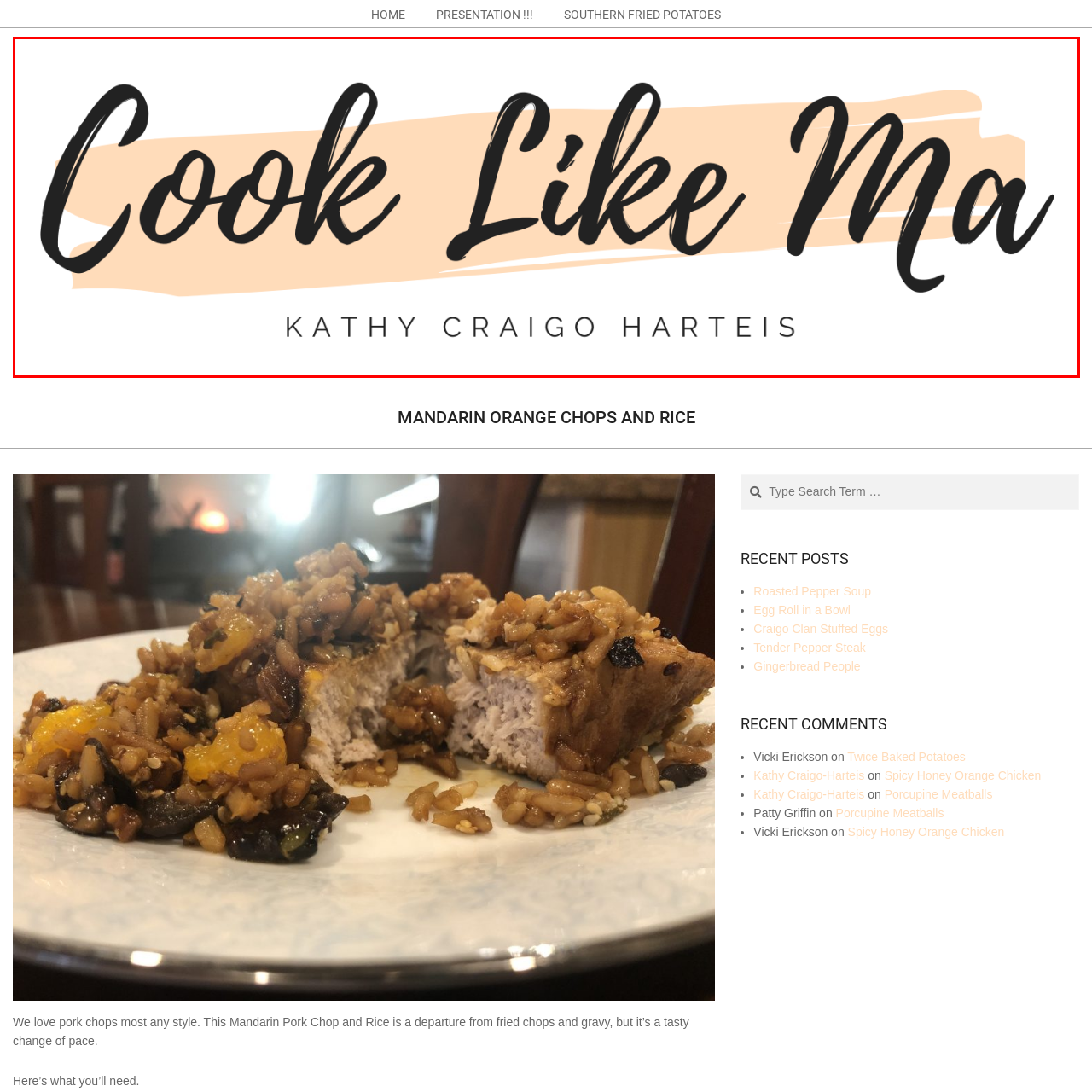Focus on the area marked by the red boundary, Who is associated with this culinary theme? Answer concisely with a single word or phrase.

Kathy Craigo Harteis